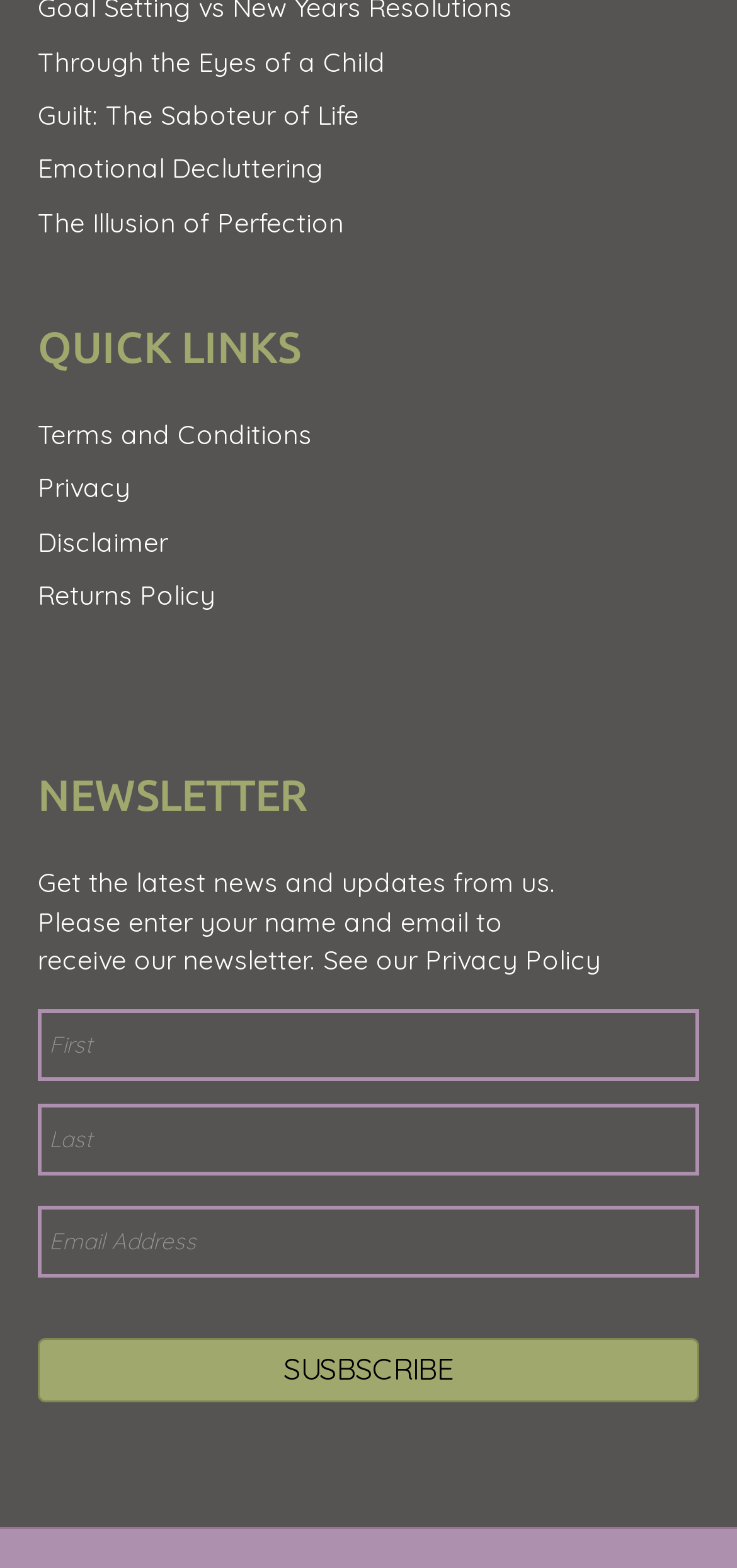Kindly provide the bounding box coordinates of the section you need to click on to fulfill the given instruction: "Click on the 'Privacy Policy' link".

[0.577, 0.601, 0.815, 0.623]